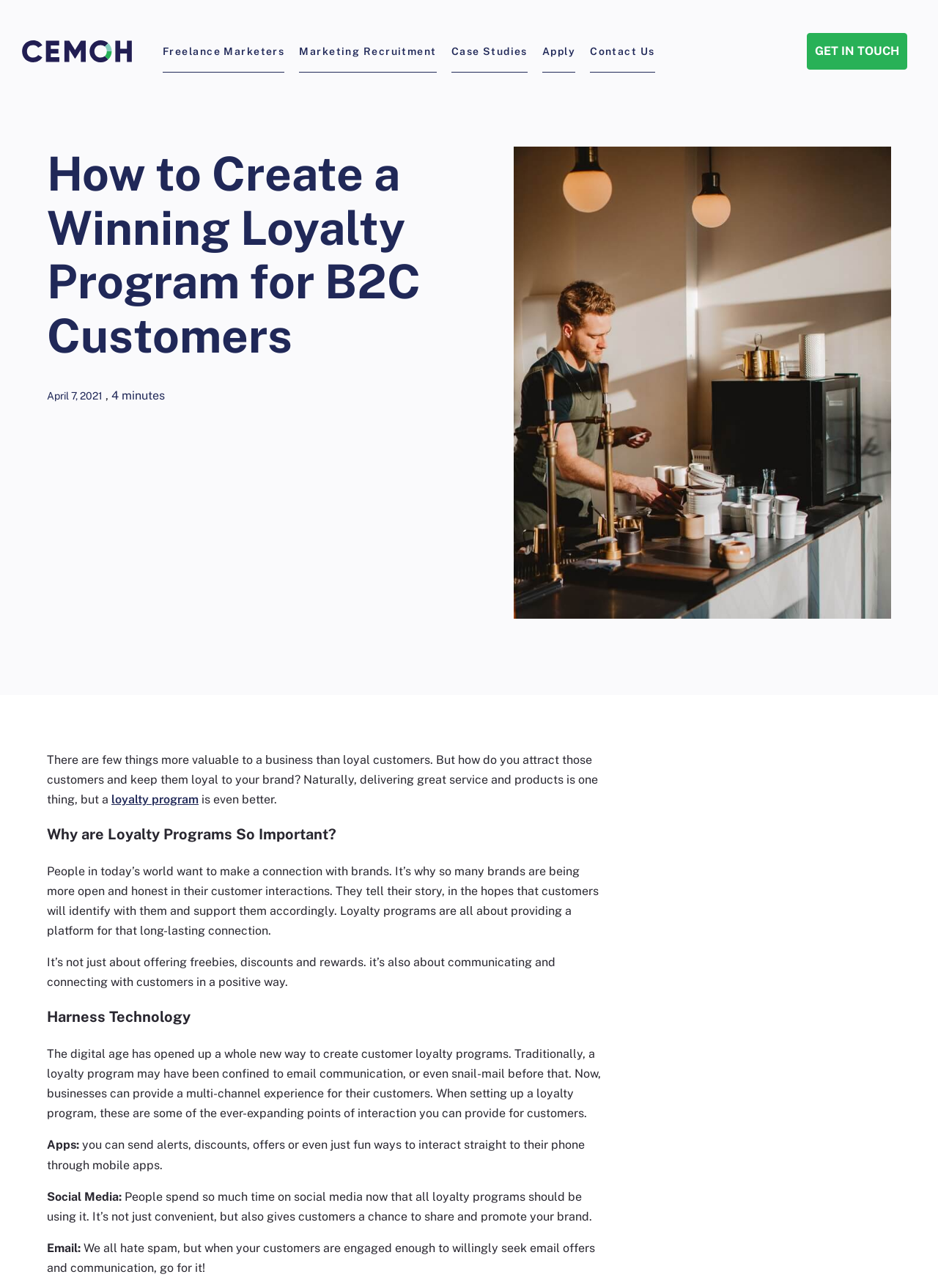Bounding box coordinates are specified in the format (top-left x, top-left y, bottom-right x, bottom-right y). All values are floating point numbers bounded between 0 and 1. Please provide the bounding box coordinate of the region this sentence describes: alt="Cemoh Logo"

[0.023, 0.033, 0.141, 0.044]